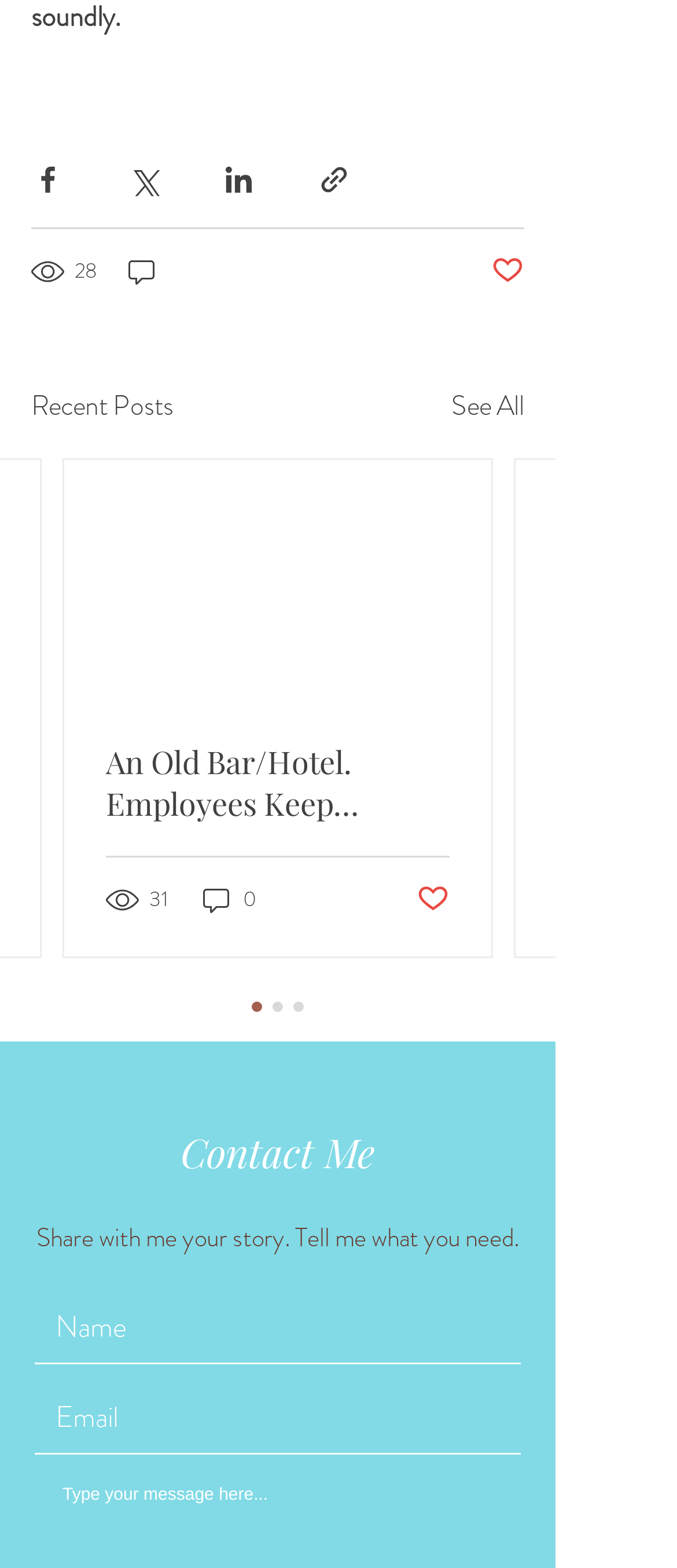Could you find the bounding box coordinates of the clickable area to complete this instruction: "Read Utterly Confused about Andersen’s Pea Soup"?

None